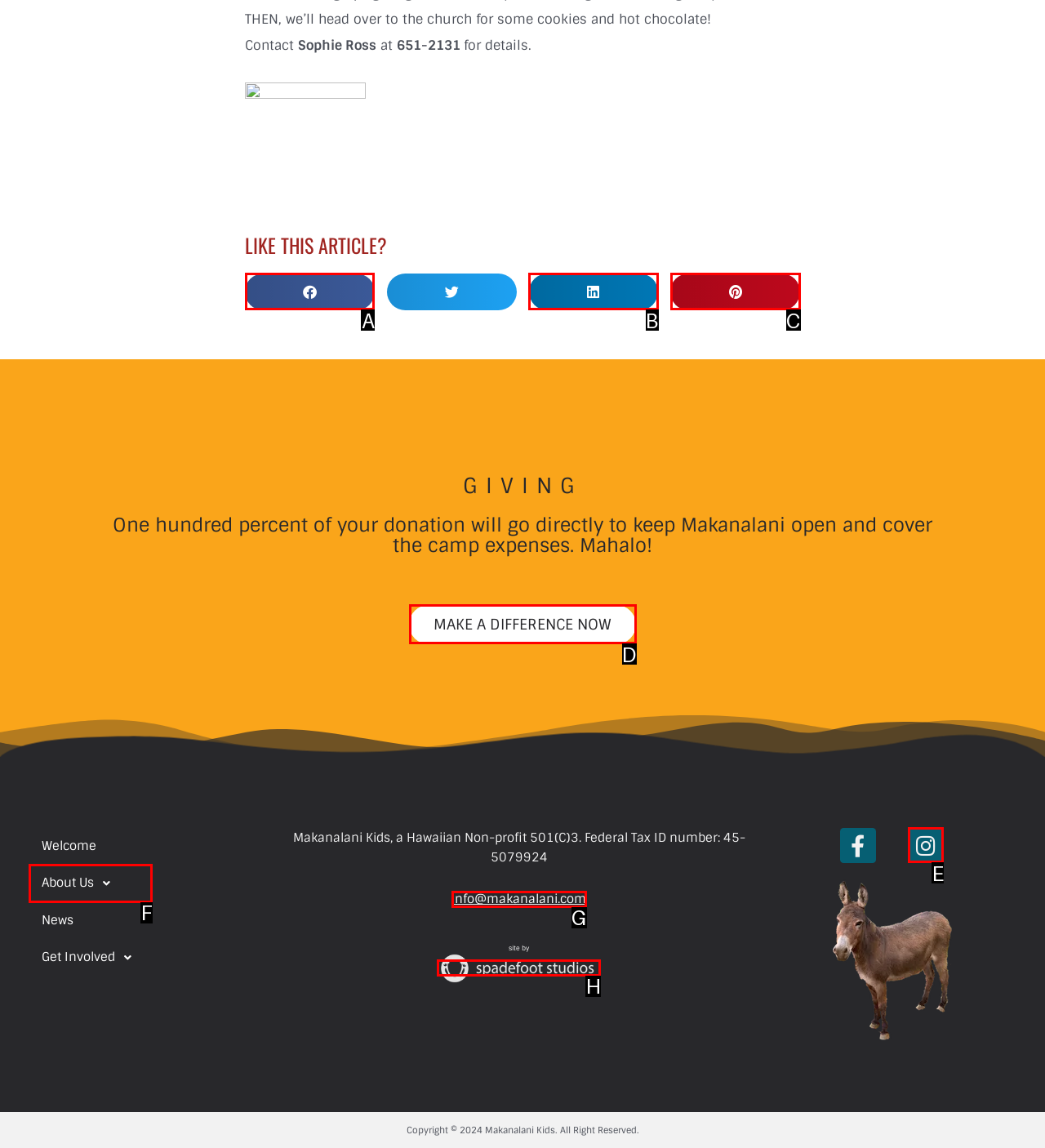Point out the correct UI element to click to carry out this instruction: Visit the about us page
Answer with the letter of the chosen option from the provided choices directly.

F